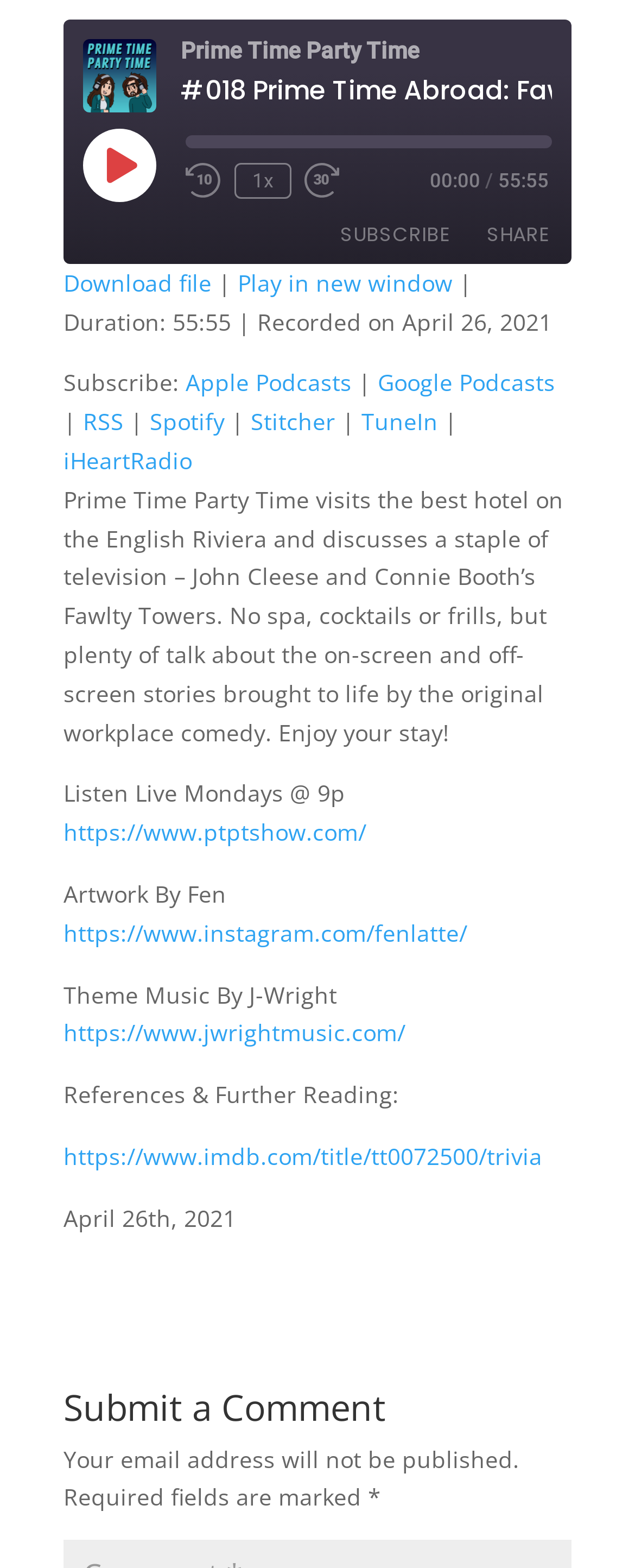Using floating point numbers between 0 and 1, provide the bounding box coordinates in the format (top-left x, top-left y, bottom-right x, bottom-right y). Locate the UI element described here: Google Podcasts

[0.595, 0.234, 0.874, 0.254]